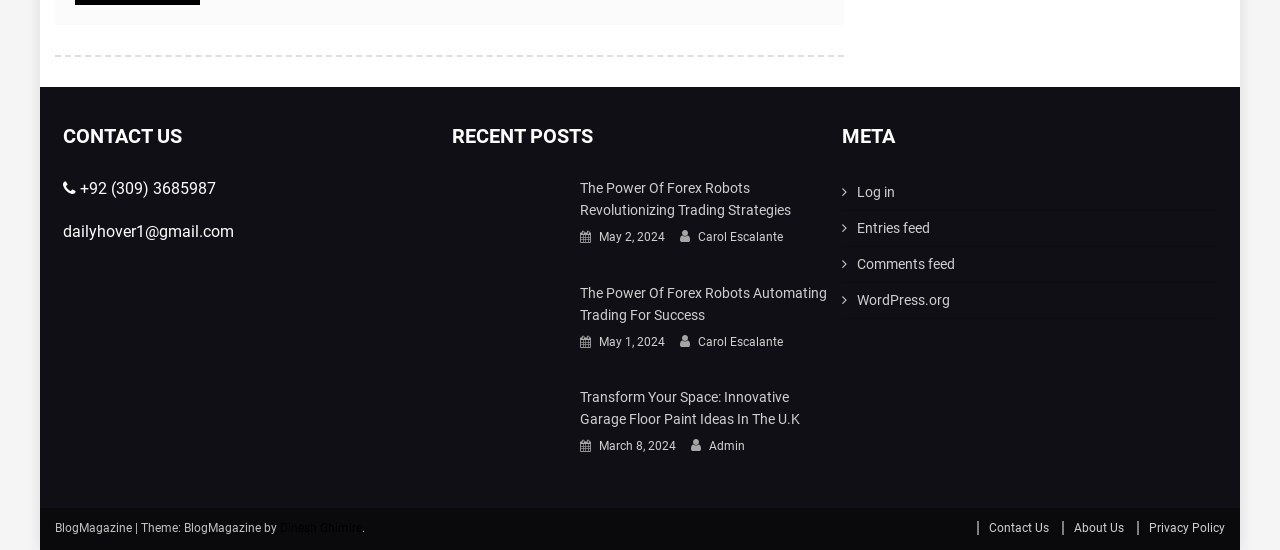What is the email address on the contact us page?
Give a one-word or short-phrase answer derived from the screenshot.

dailyhover1@gmail.com